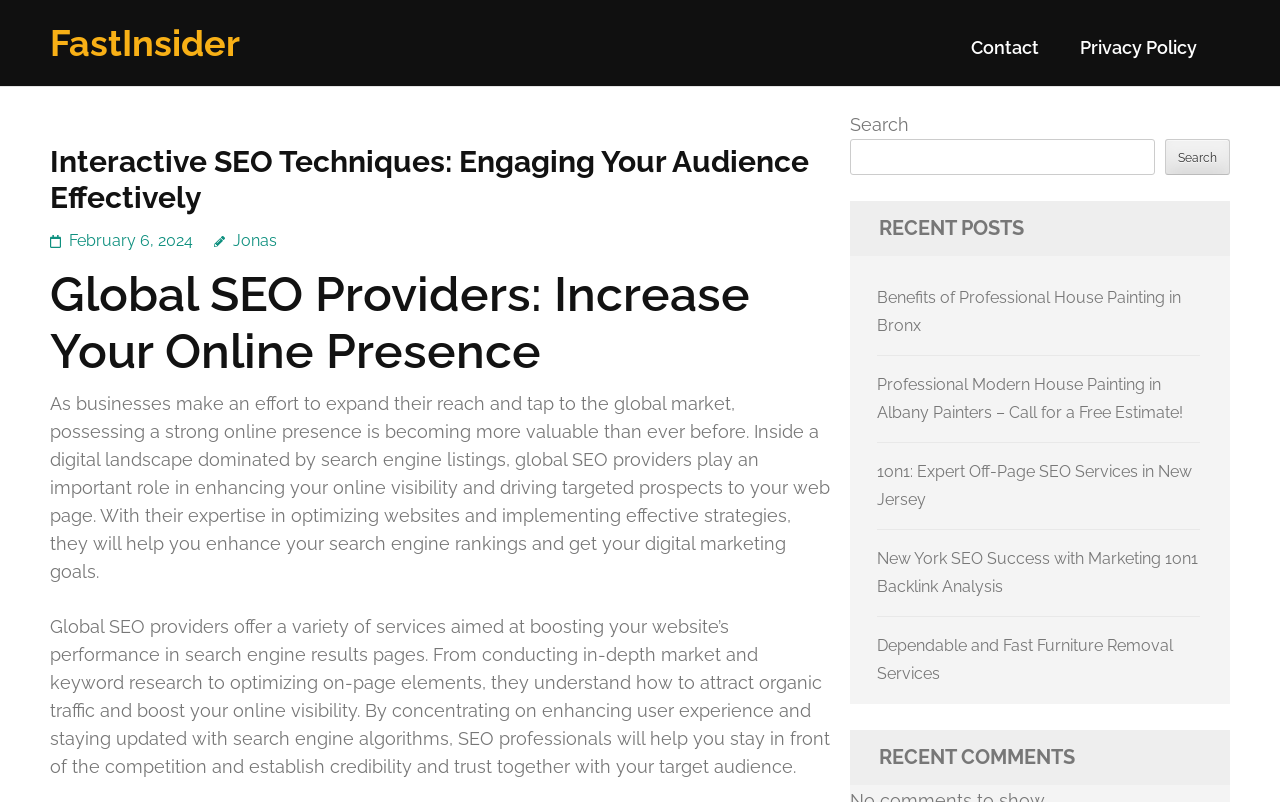Respond with a single word or phrase for the following question: 
What is the function of the search box?

Search the website